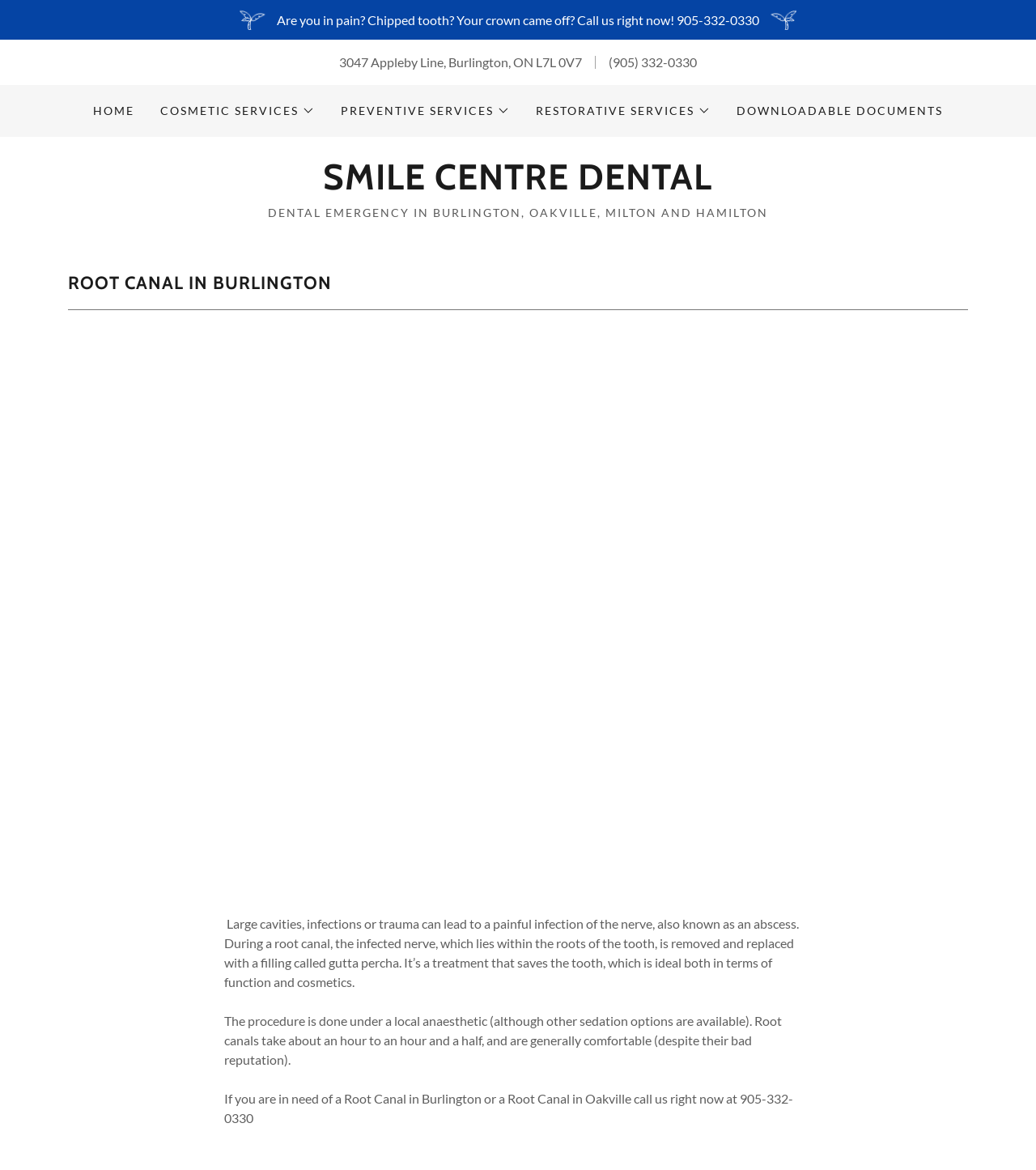Can you find the bounding box coordinates for the element to click on to achieve the instruction: "Call the dentist for a root canal"?

[0.588, 0.046, 0.673, 0.06]